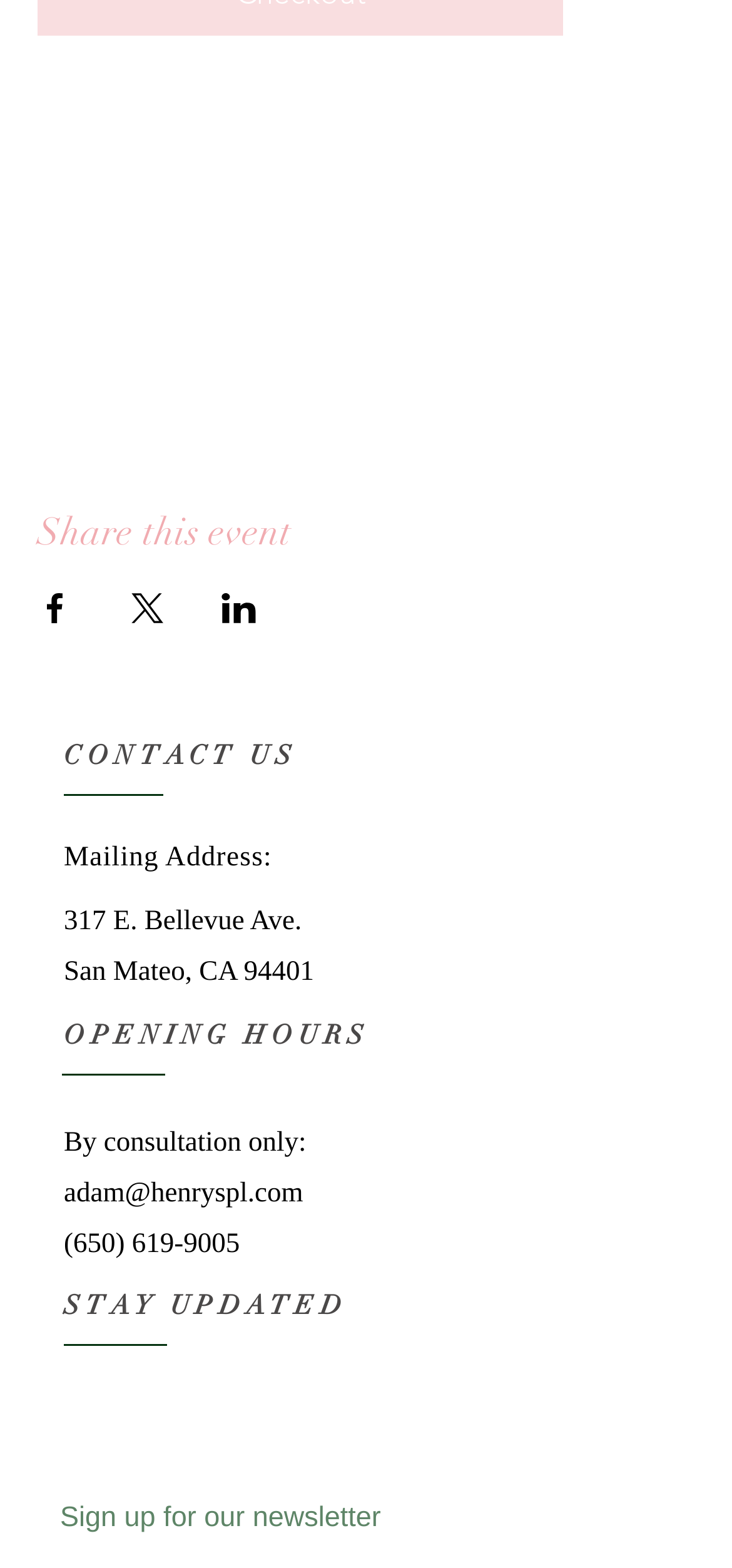How can I stay updated?
Can you offer a detailed and complete answer to this question?

To stay updated, one can sign up for the newsletter, which is mentioned at the bottom of the page, or follow the social media links provided in the 'Social Bar' section.